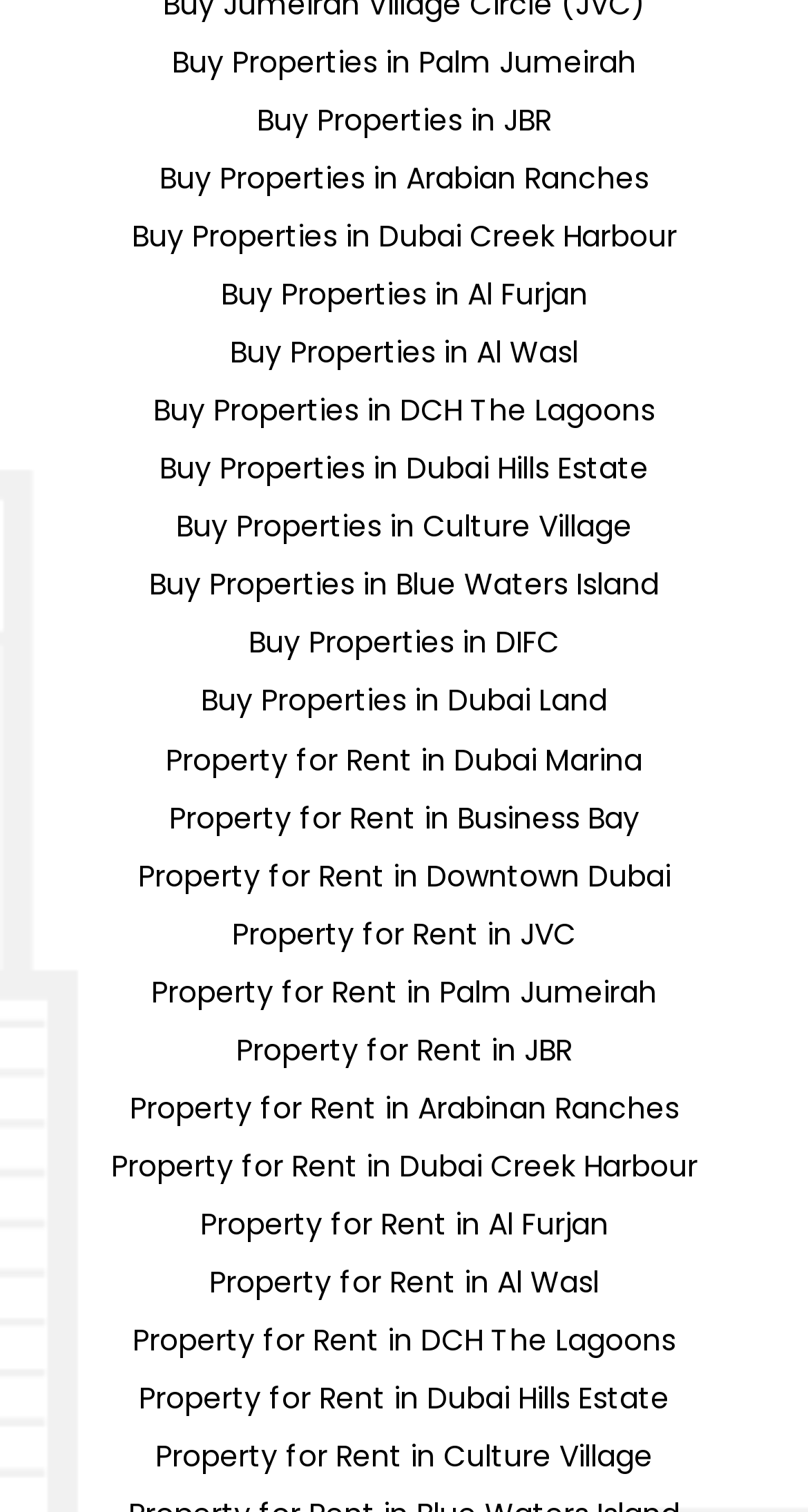Provide a single word or phrase answer to the question: 
How many links are related to renting properties?

11